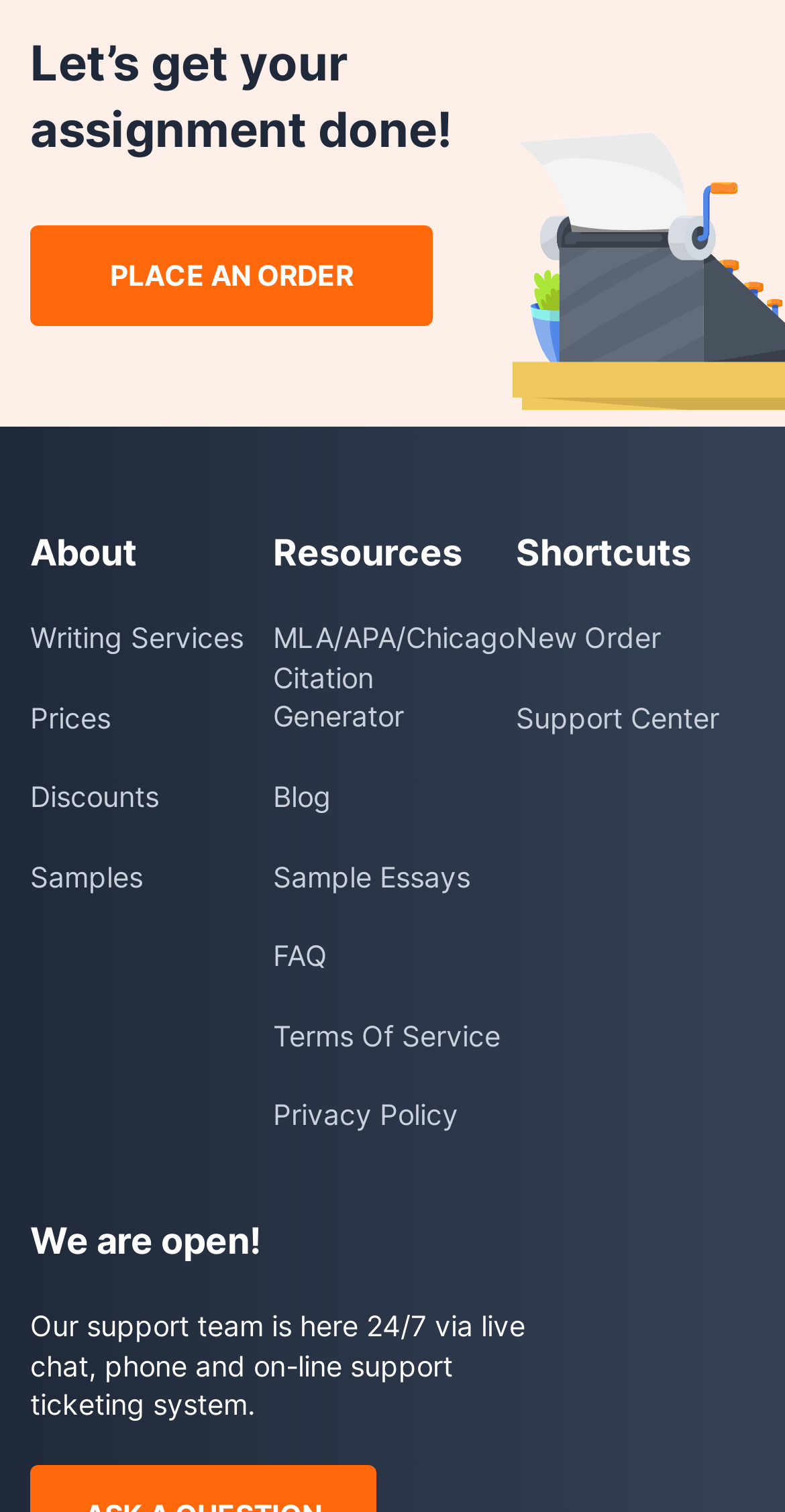Reply to the question below using a single word or brief phrase:
How many categories are listed under 'Resources'?

4